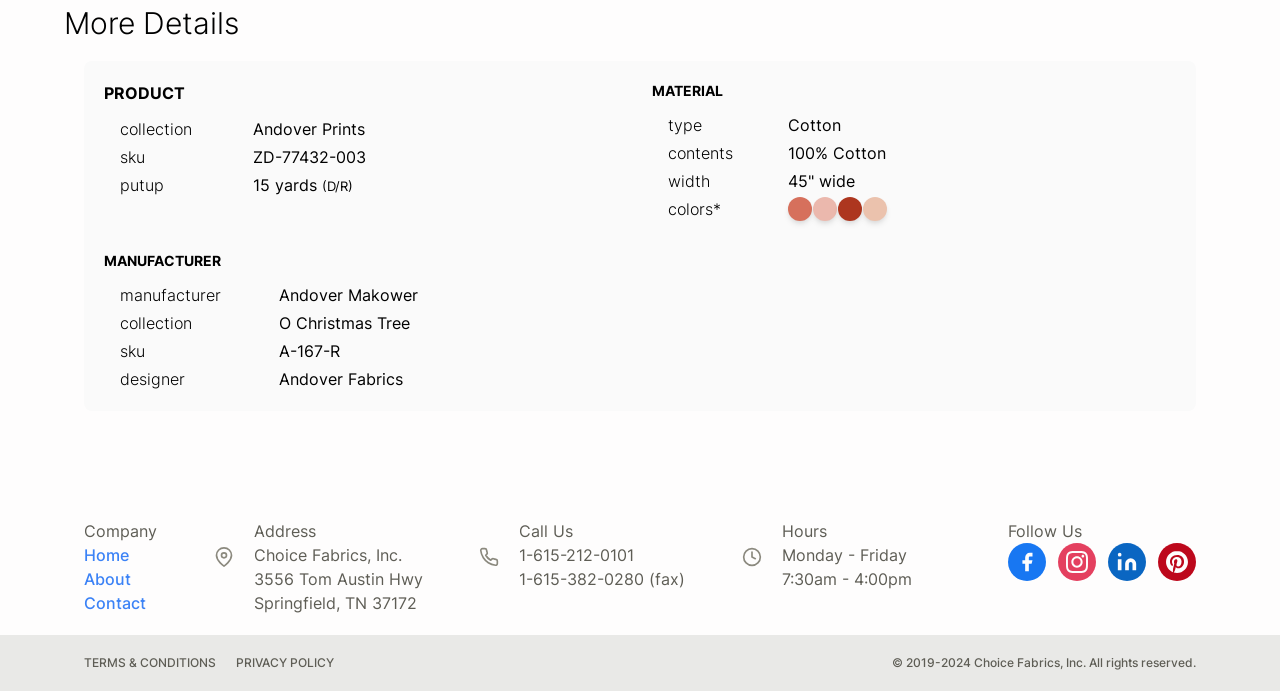Show the bounding box coordinates of the region that should be clicked to follow the instruction: "contact Choice Fabrics, Inc.."

[0.198, 0.786, 0.33, 0.89]